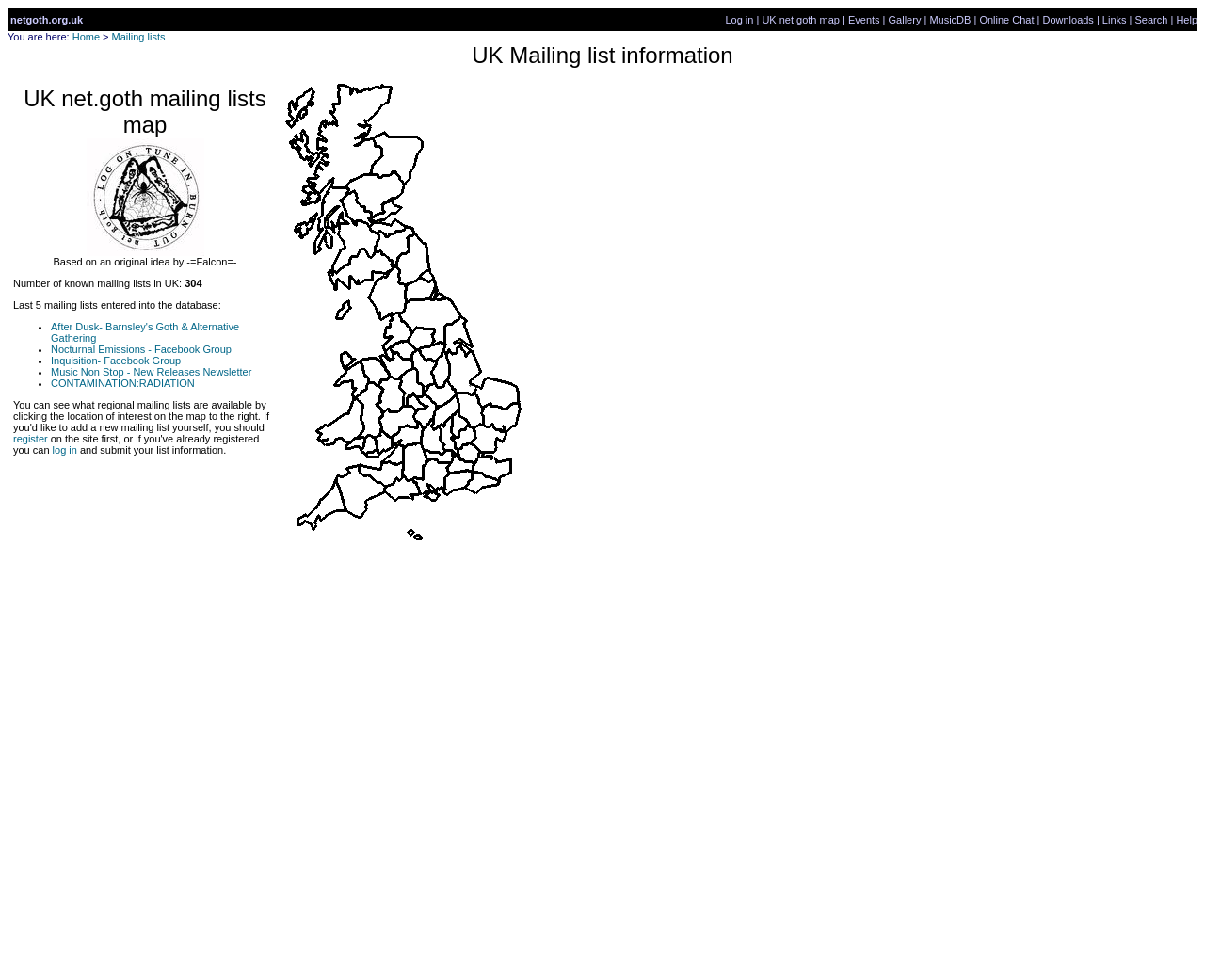Find the bounding box coordinates of the element to click in order to complete the given instruction: "view UK net.goth map."

[0.632, 0.014, 0.697, 0.025]